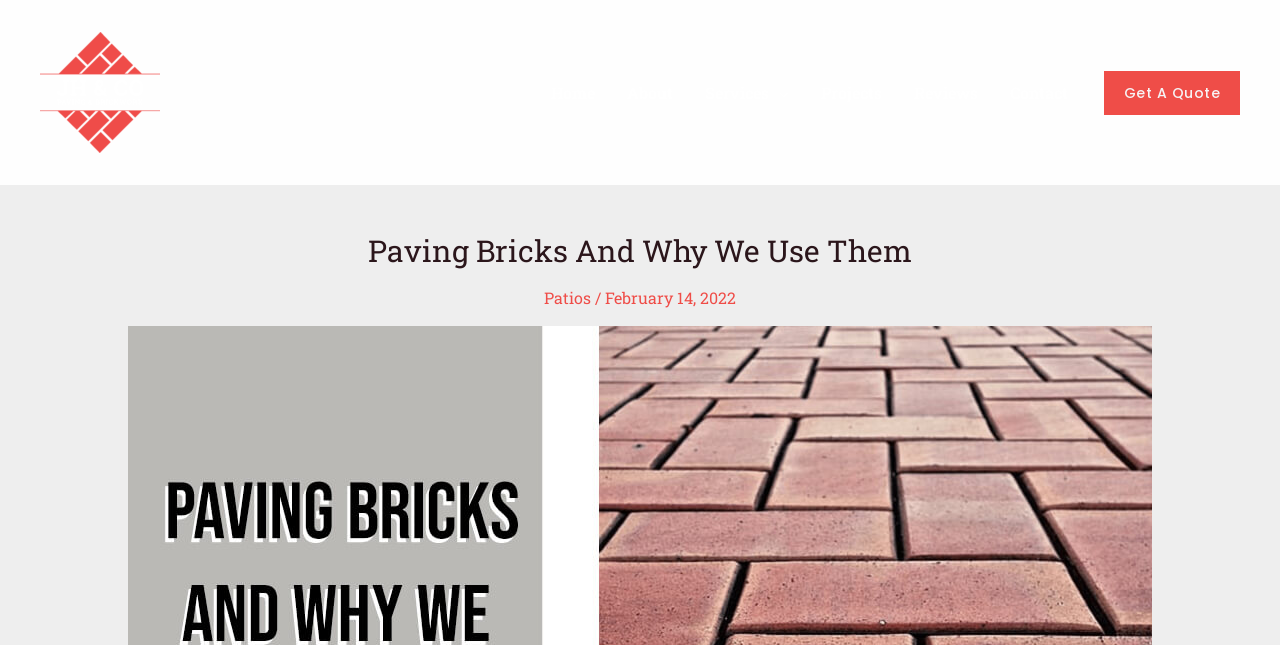Identify the bounding box coordinates of the element that should be clicked to fulfill this task: "Get a quote". The coordinates should be provided as four float numbers between 0 and 1, i.e., [left, top, right, bottom].

[0.862, 0.109, 0.969, 0.178]